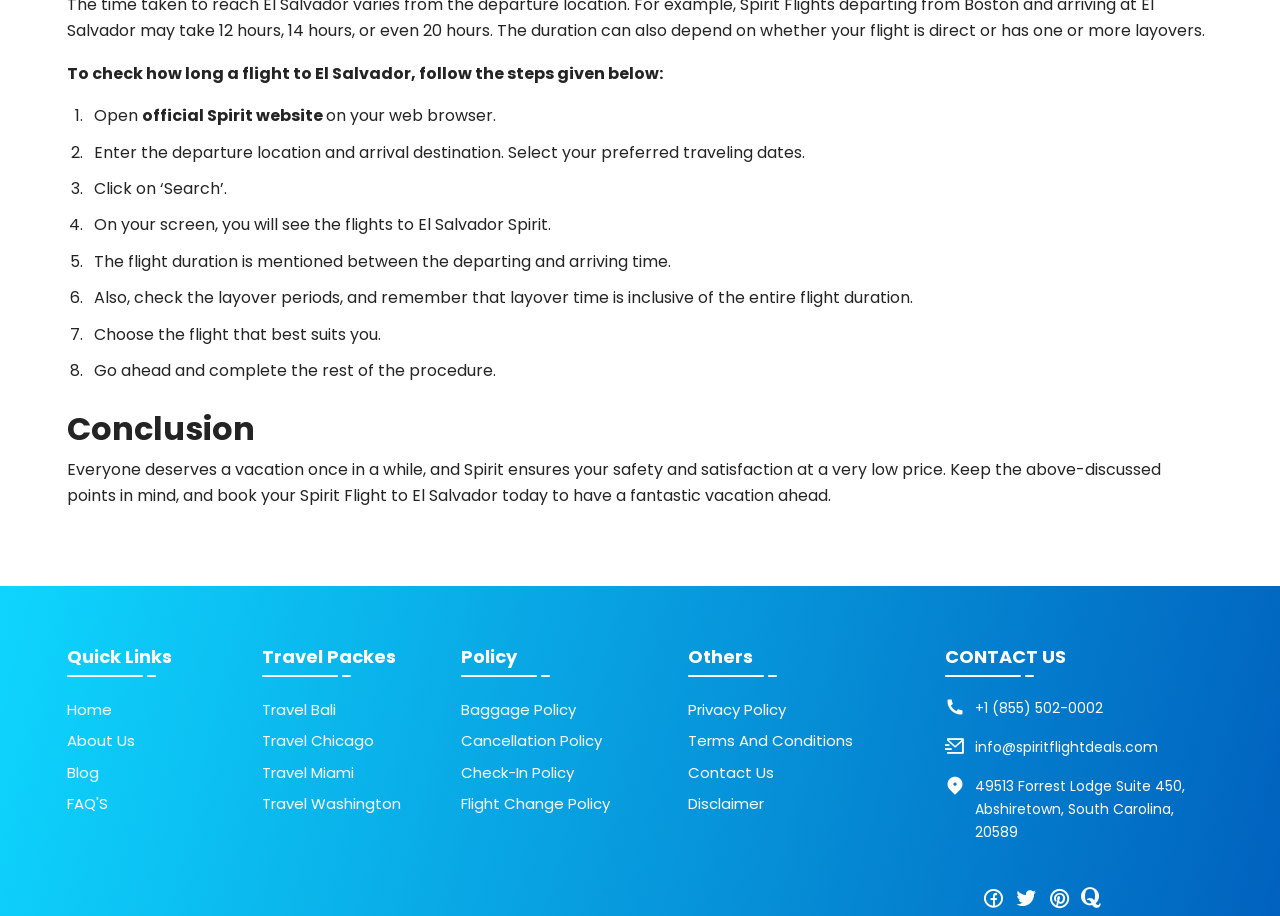How can I contact Spirit Flight Deals?
Offer a detailed and full explanation in response to the question.

I can contact Spirit Flight Deals by phone at +1 (855) 502-0002 or by email at info@spiritflightdeals.com, as mentioned in the CONTACT US section of the webpage.